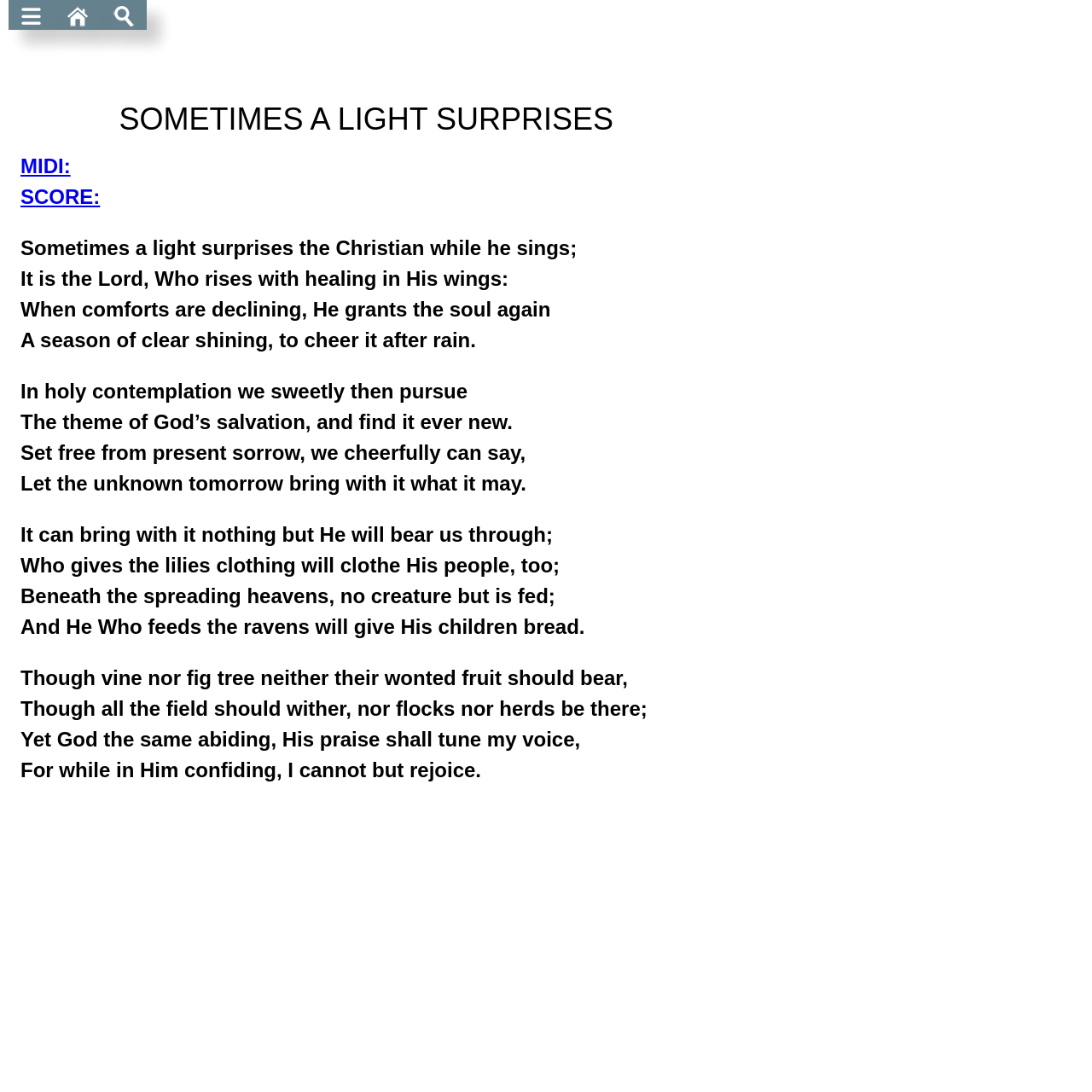Is the poem accompanied by music?
Provide a detailed and extensive answer to the question.

I noticed that there are links labeled 'MIDI:' and 'SCORE:' at the top of the poem, which suggest that the poem is accompanied by music or a score.